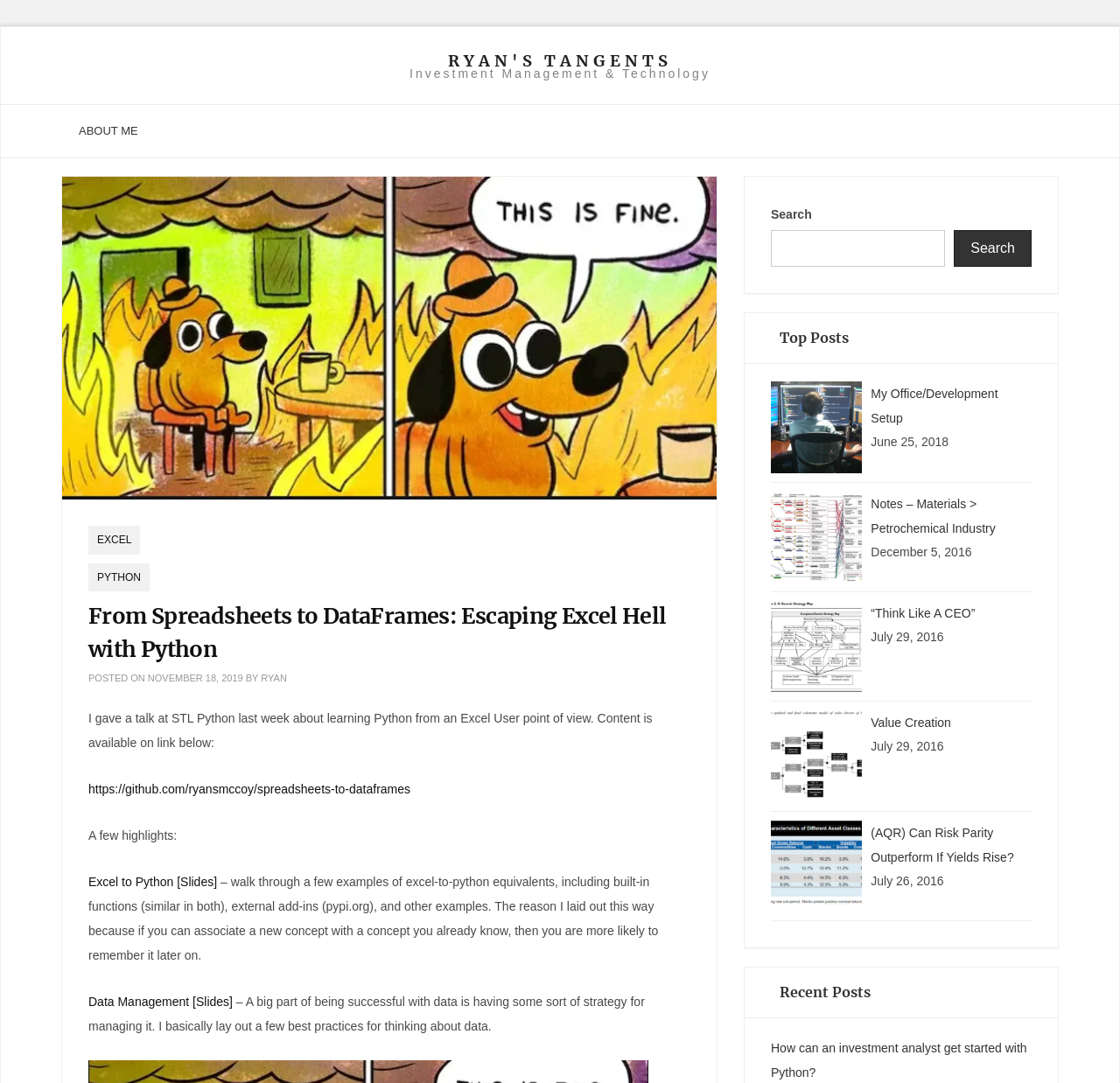Pinpoint the bounding box coordinates of the clickable element to carry out the following instruction: "Click on the 'ABOUT ME' link."

[0.055, 0.097, 0.139, 0.146]